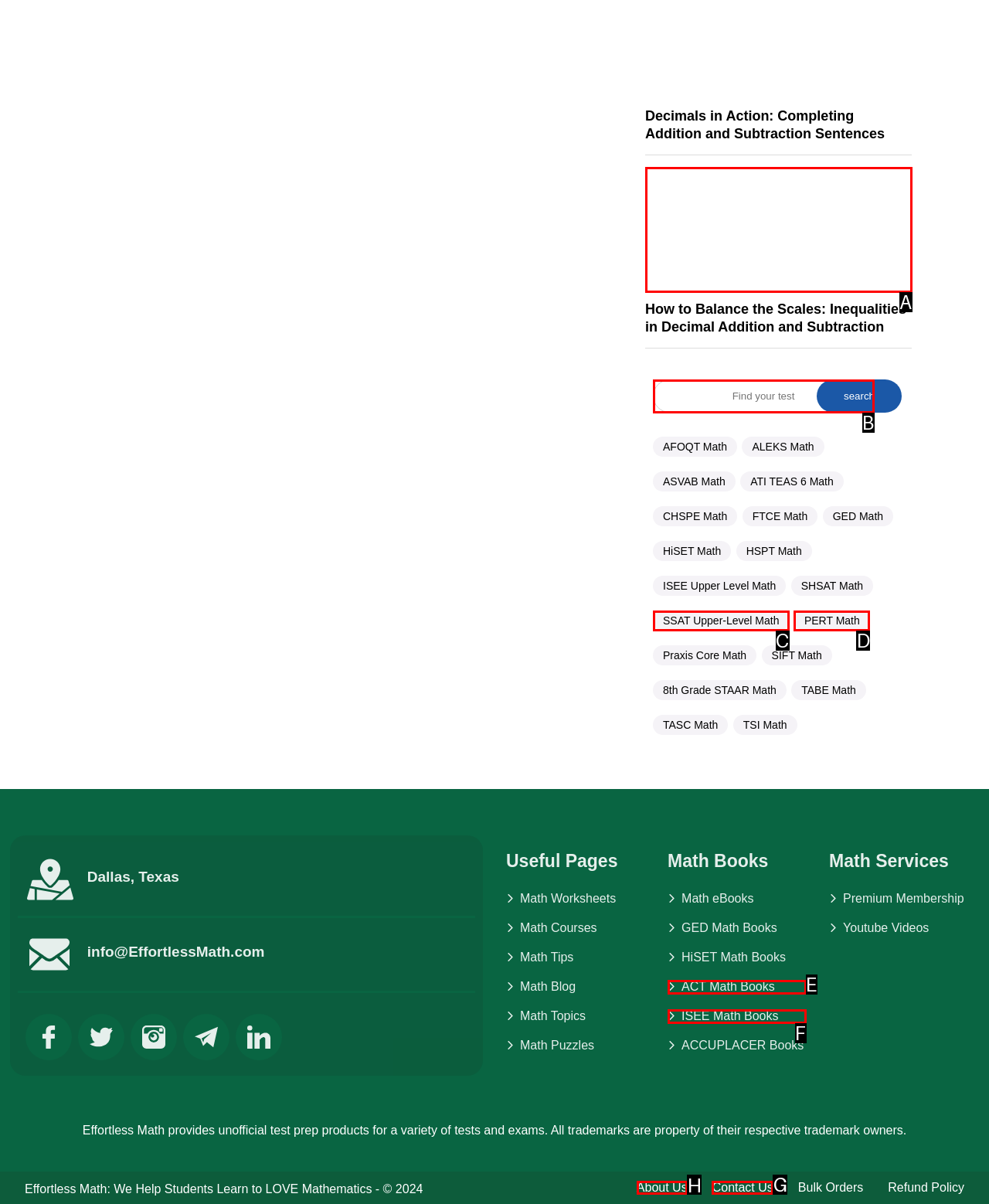Tell me which one HTML element I should click to complete the following instruction: Check About Us
Answer with the option's letter from the given choices directly.

H